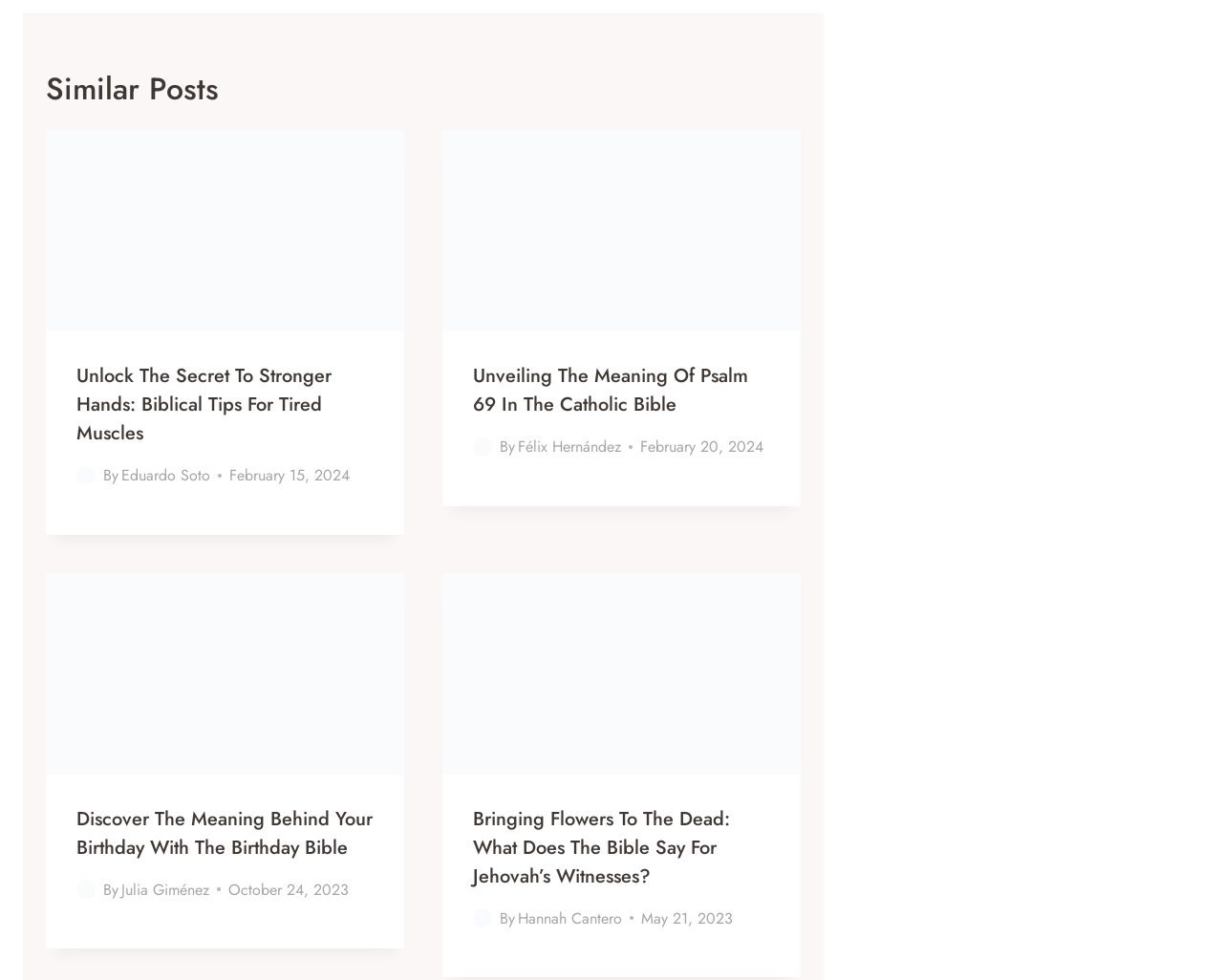Find the bounding box coordinates of the area to click in order to follow the instruction: "Read the article about stronger hands".

[0.038, 0.133, 0.33, 0.338]